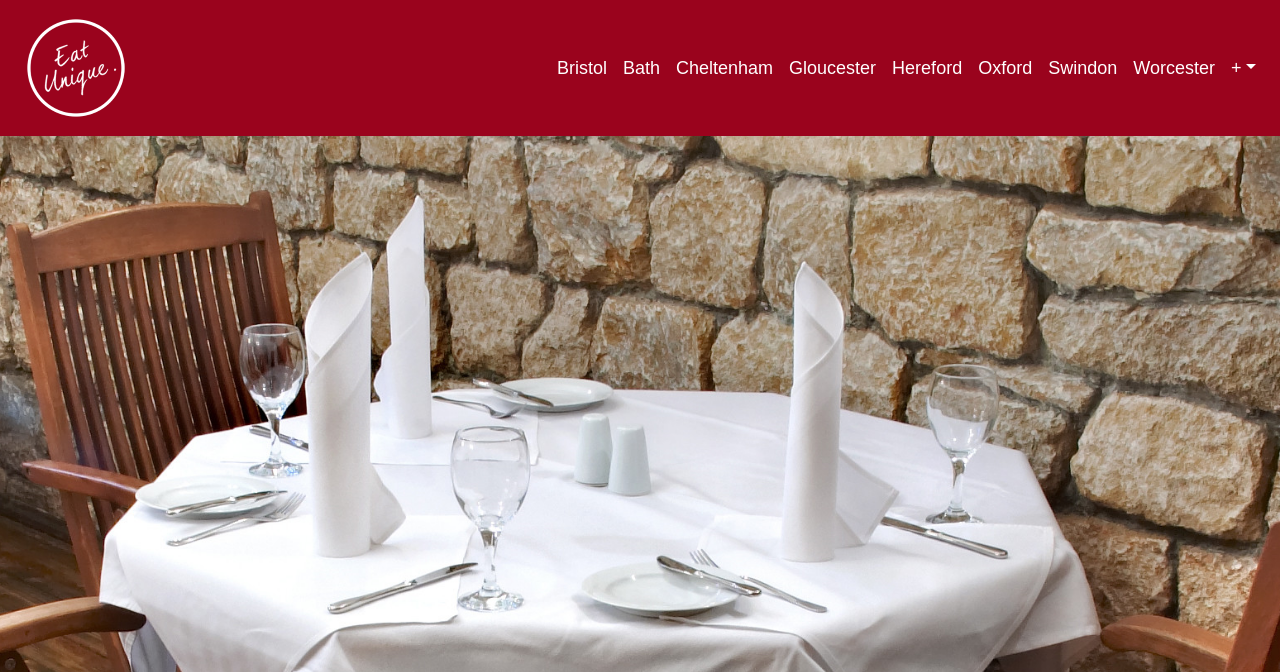Respond to the following query with just one word or a short phrase: 
What is the purpose of the '+' link?

To expand a menu